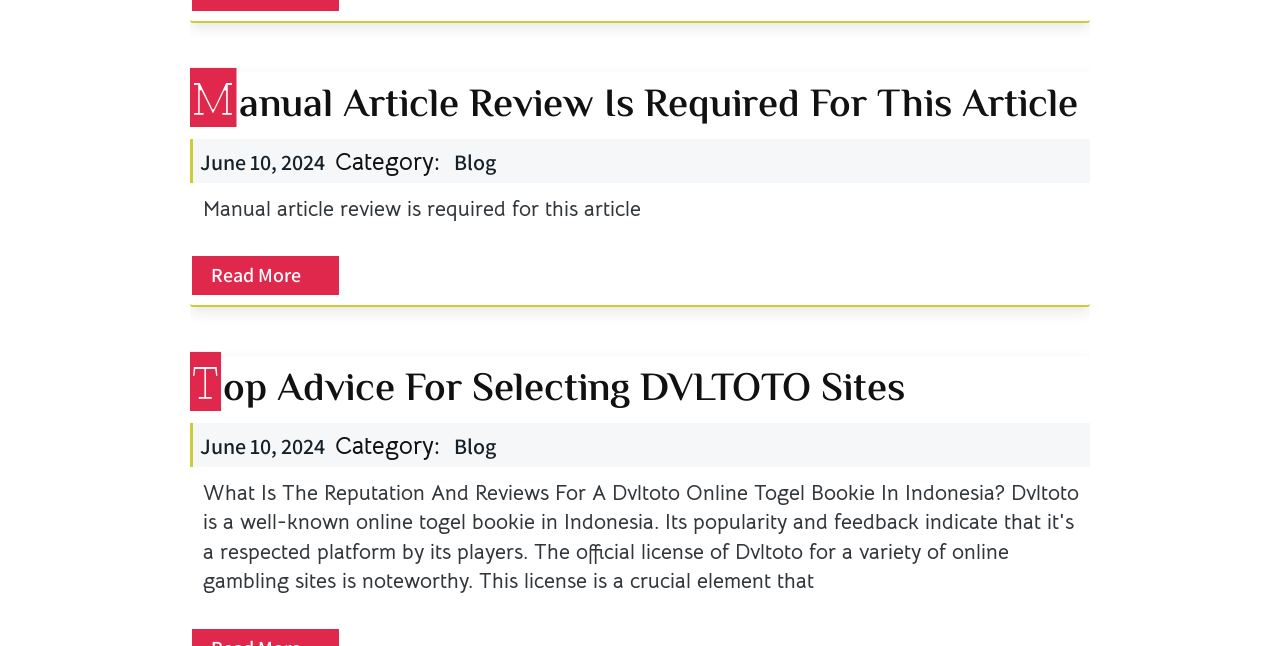Bounding box coordinates are specified in the format (top-left x, top-left y, bottom-right x, bottom-right y). All values are floating point numbers bounded between 0 and 1. Please provide the bounding box coordinate of the region this sentence describes: June 10, 2024

[0.151, 0.229, 0.256, 0.272]